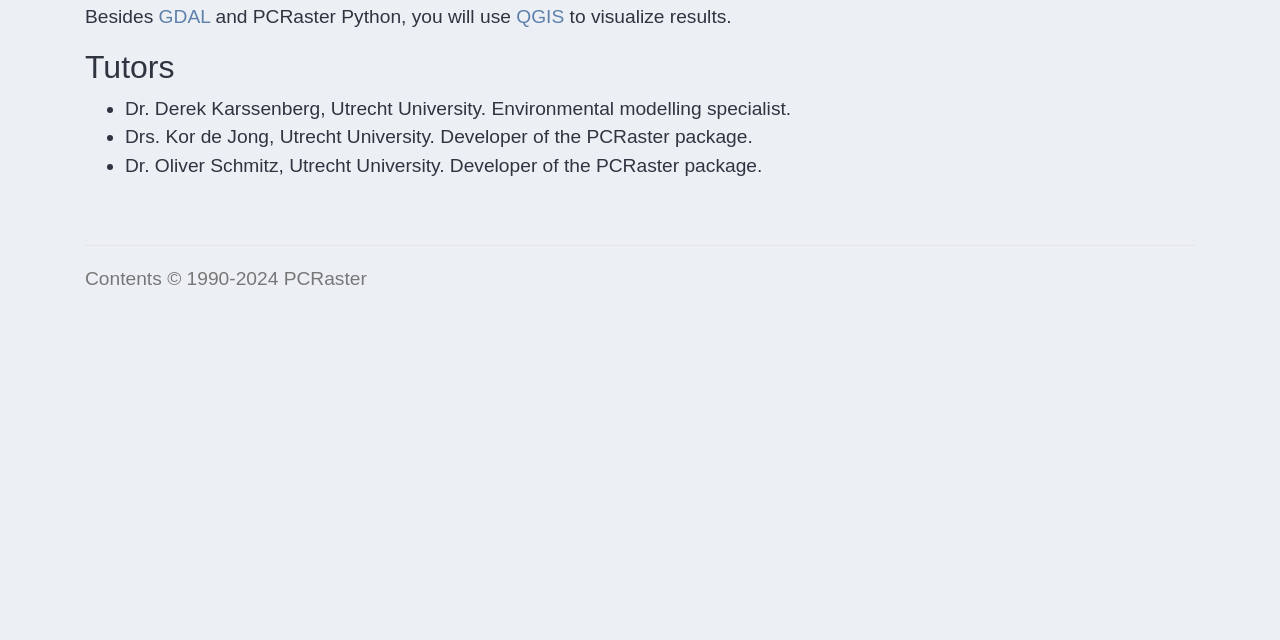Determine the bounding box of the UI element mentioned here: "GDAL". The coordinates must be in the format [left, top, right, bottom] with values ranging from 0 to 1.

[0.124, 0.01, 0.164, 0.043]